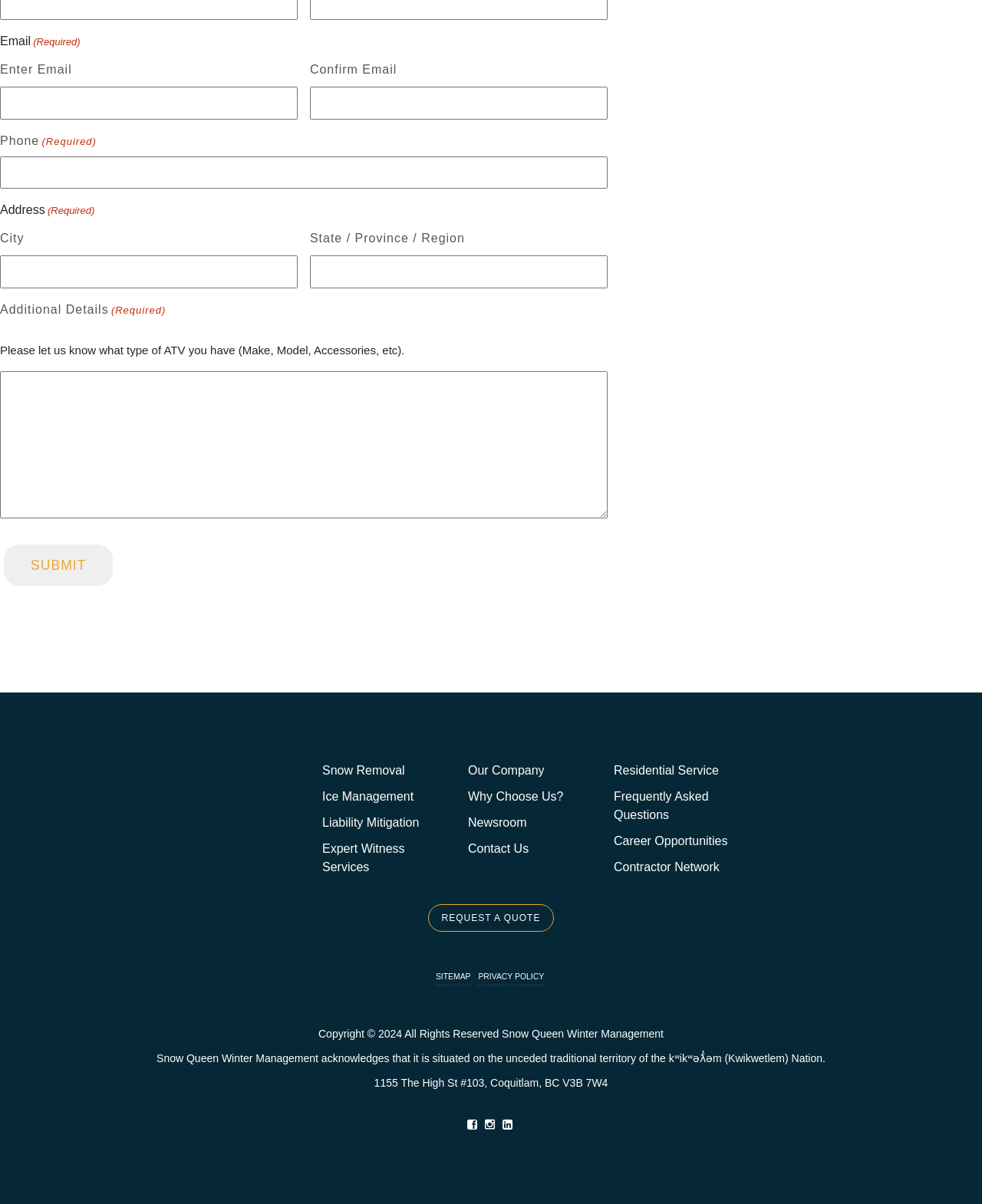Predict the bounding box of the UI element based on this description: "Request a quote".

[0.45, 0.758, 0.55, 0.767]